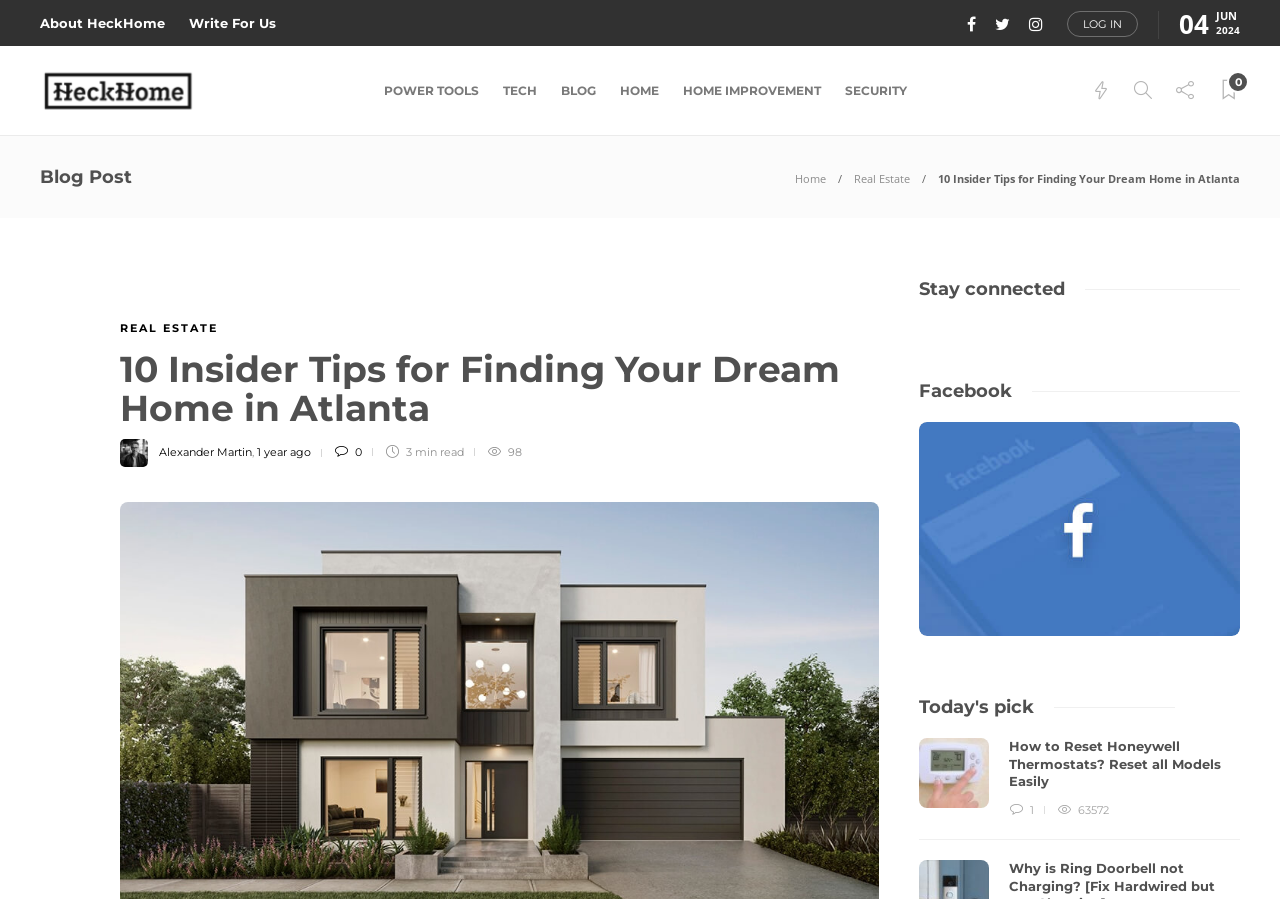Could you highlight the region that needs to be clicked to execute the instruction: "Click on the 'LOG IN' button"?

[0.834, 0.012, 0.889, 0.041]